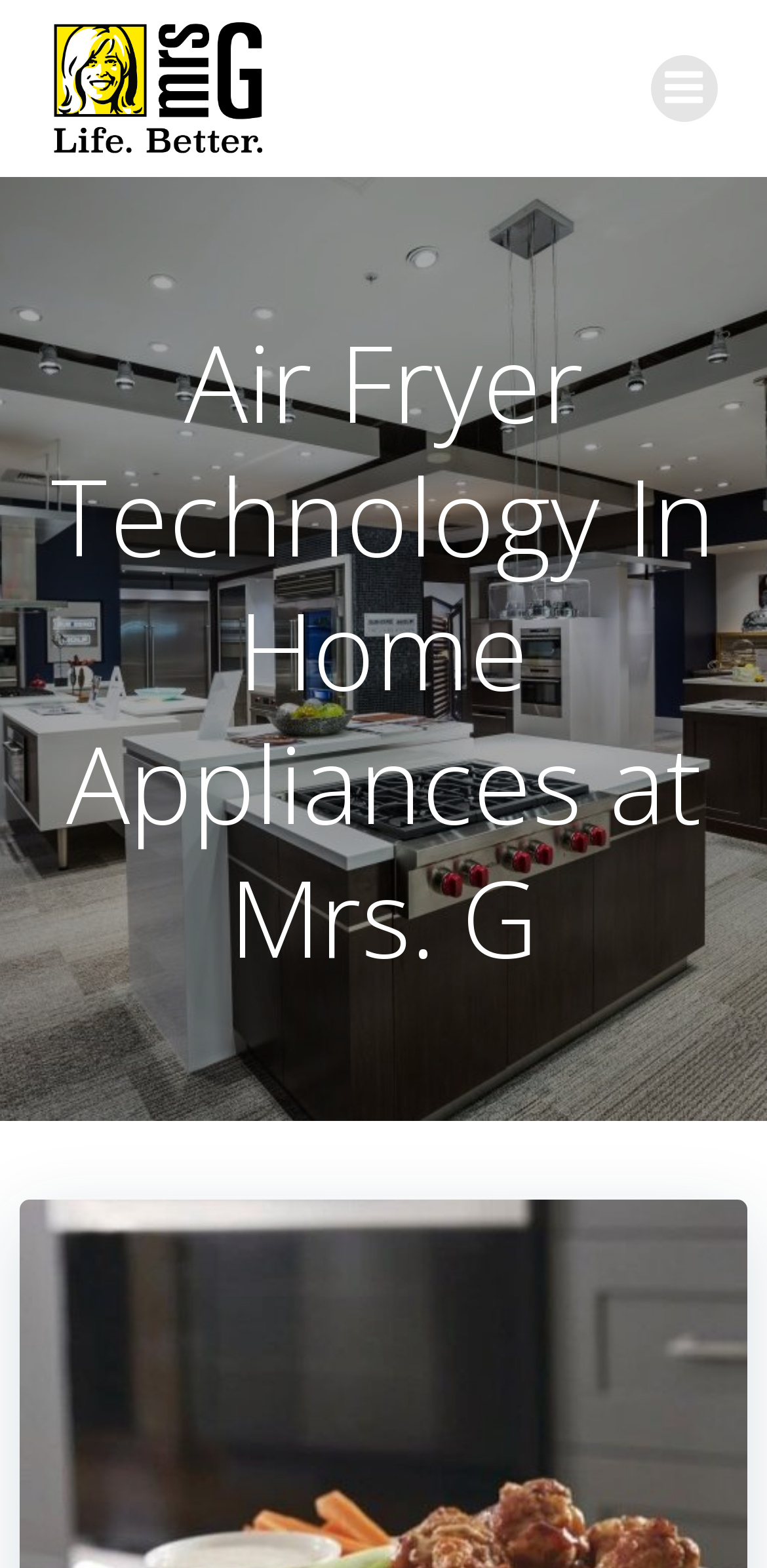From the element description: "title="Menu"", extract the bounding box coordinates of the UI element. The coordinates should be expressed as four float numbers between 0 and 1, in the order [left, top, right, bottom].

[0.849, 0.035, 0.936, 0.078]